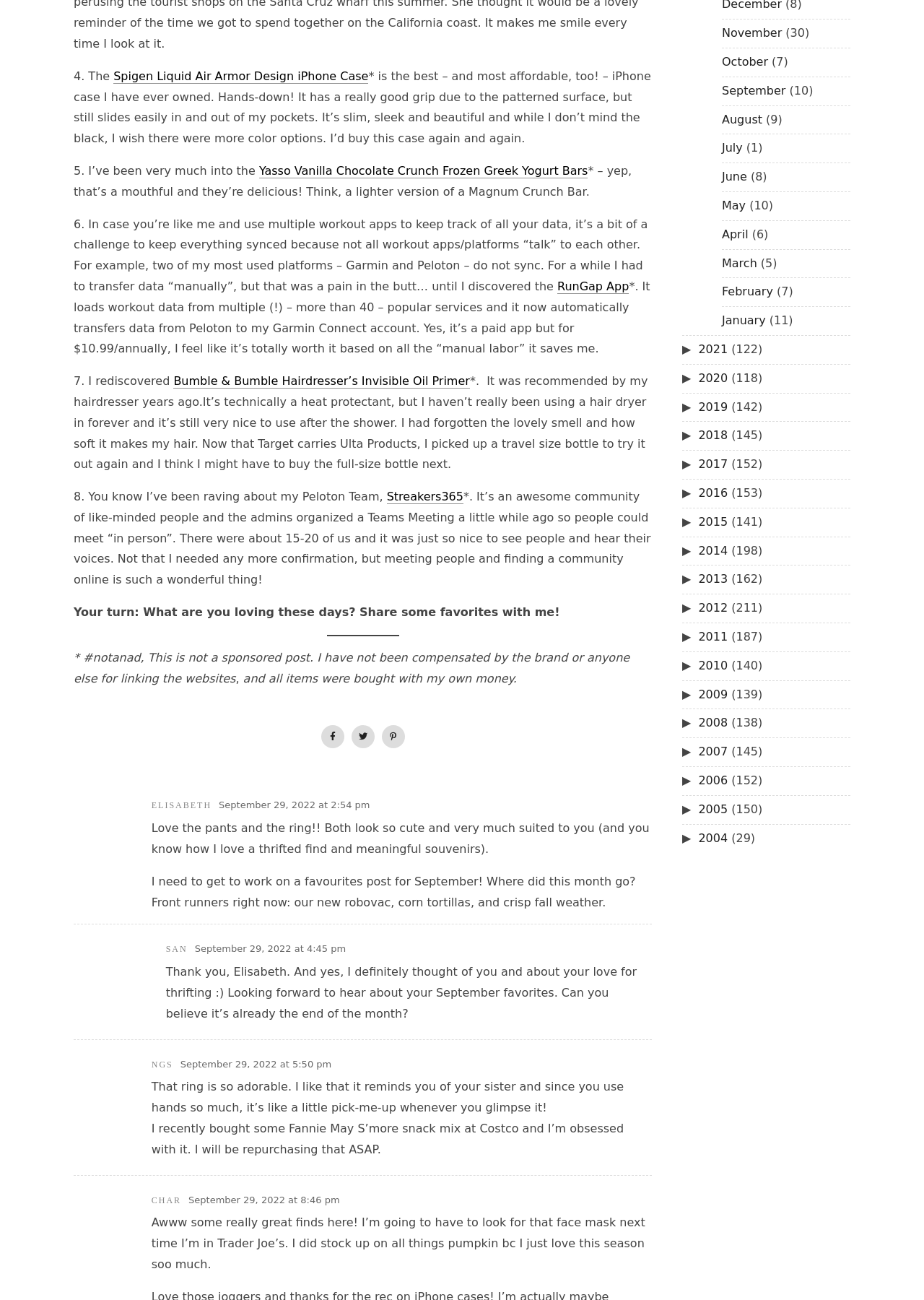What is the author of the first comment?
Please utilize the information in the image to give a detailed response to the question.

I found the answer by looking at the comments section, where each comment is preceded by the author's name. The first comment starts with 'ELISABETH', so that is the author of the first comment.